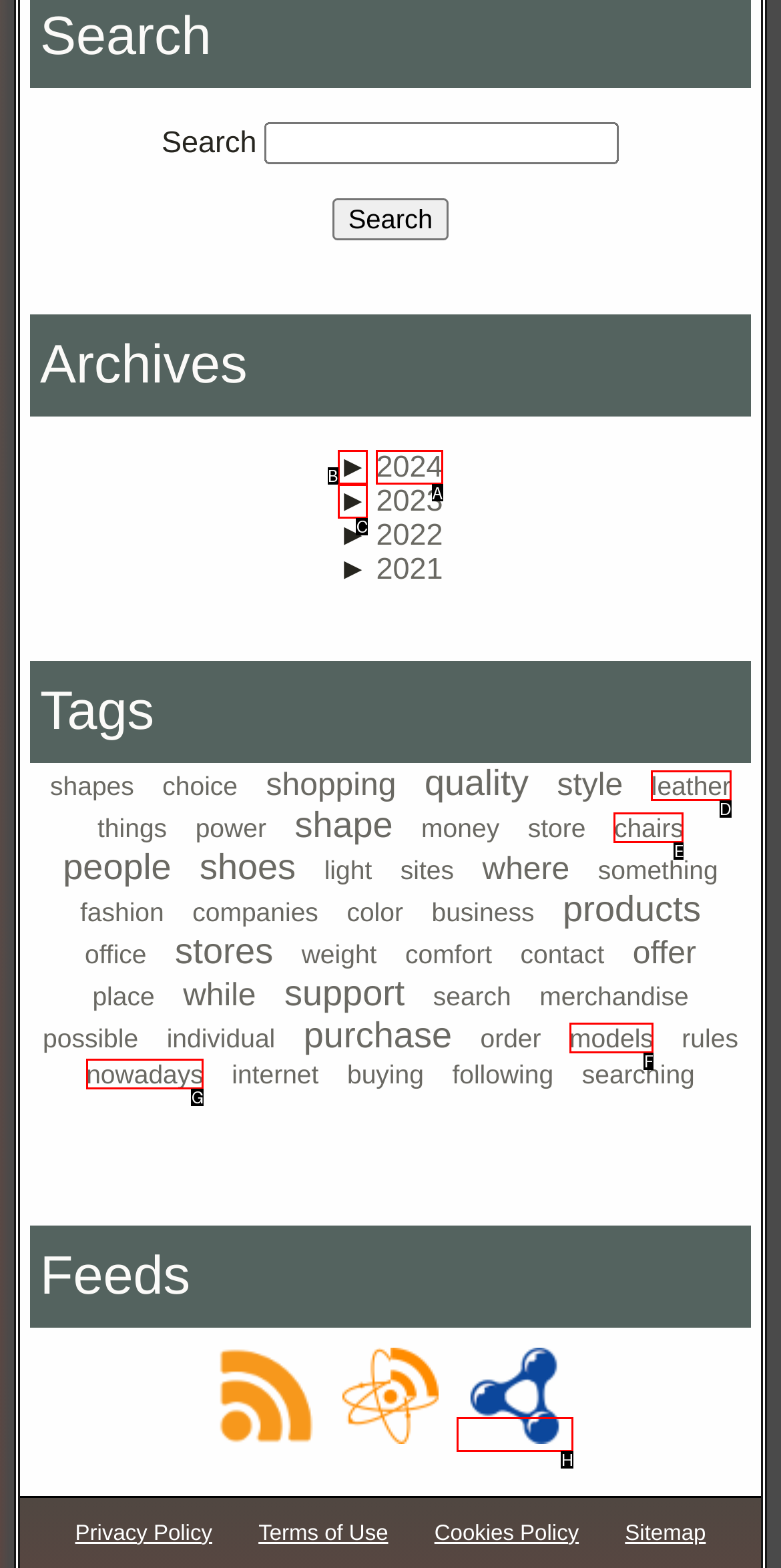What is the letter of the UI element you should click to View archives from 2024? Provide the letter directly.

A